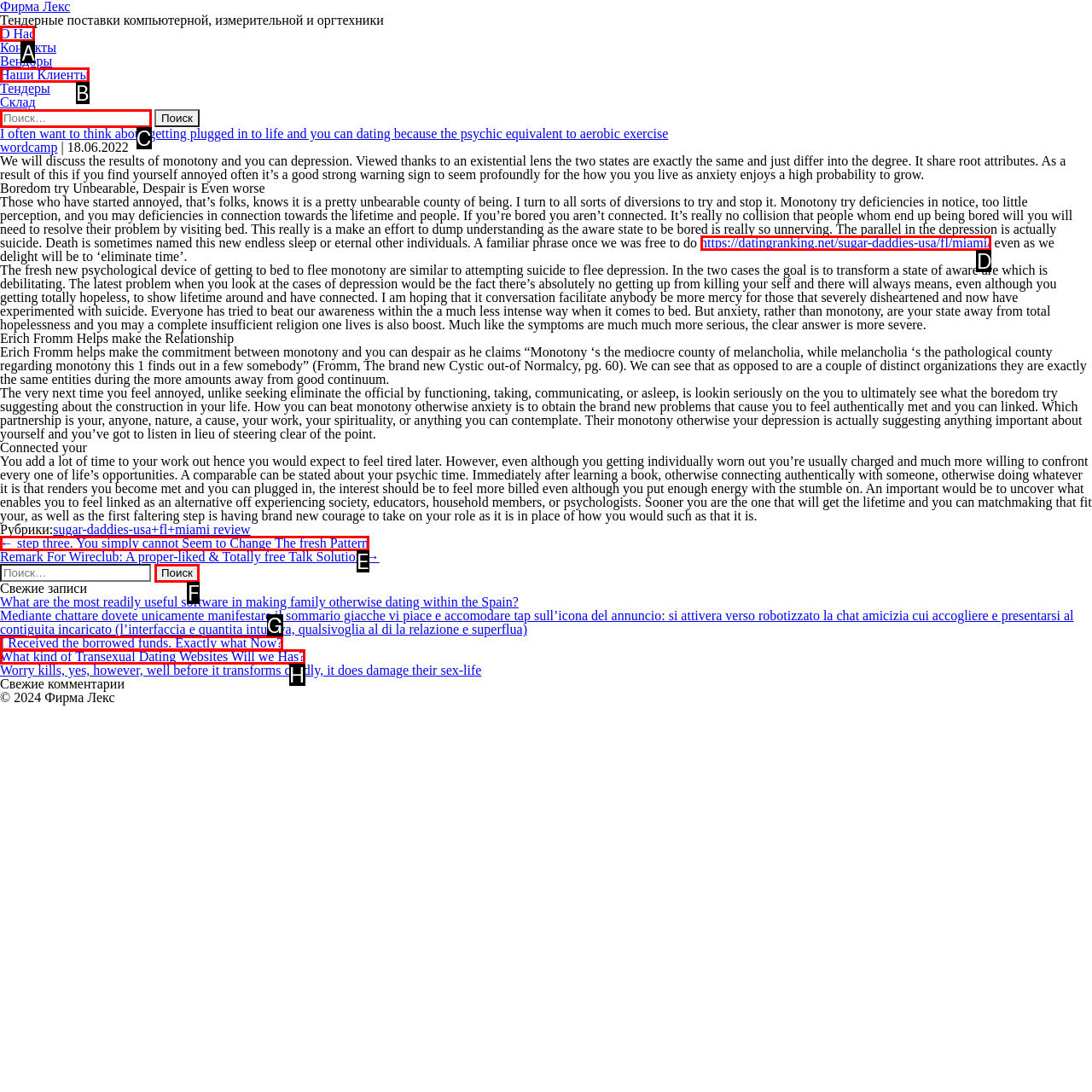Identify the HTML element to click to execute this task: Click the 'О Нас' link Respond with the letter corresponding to the proper option.

A